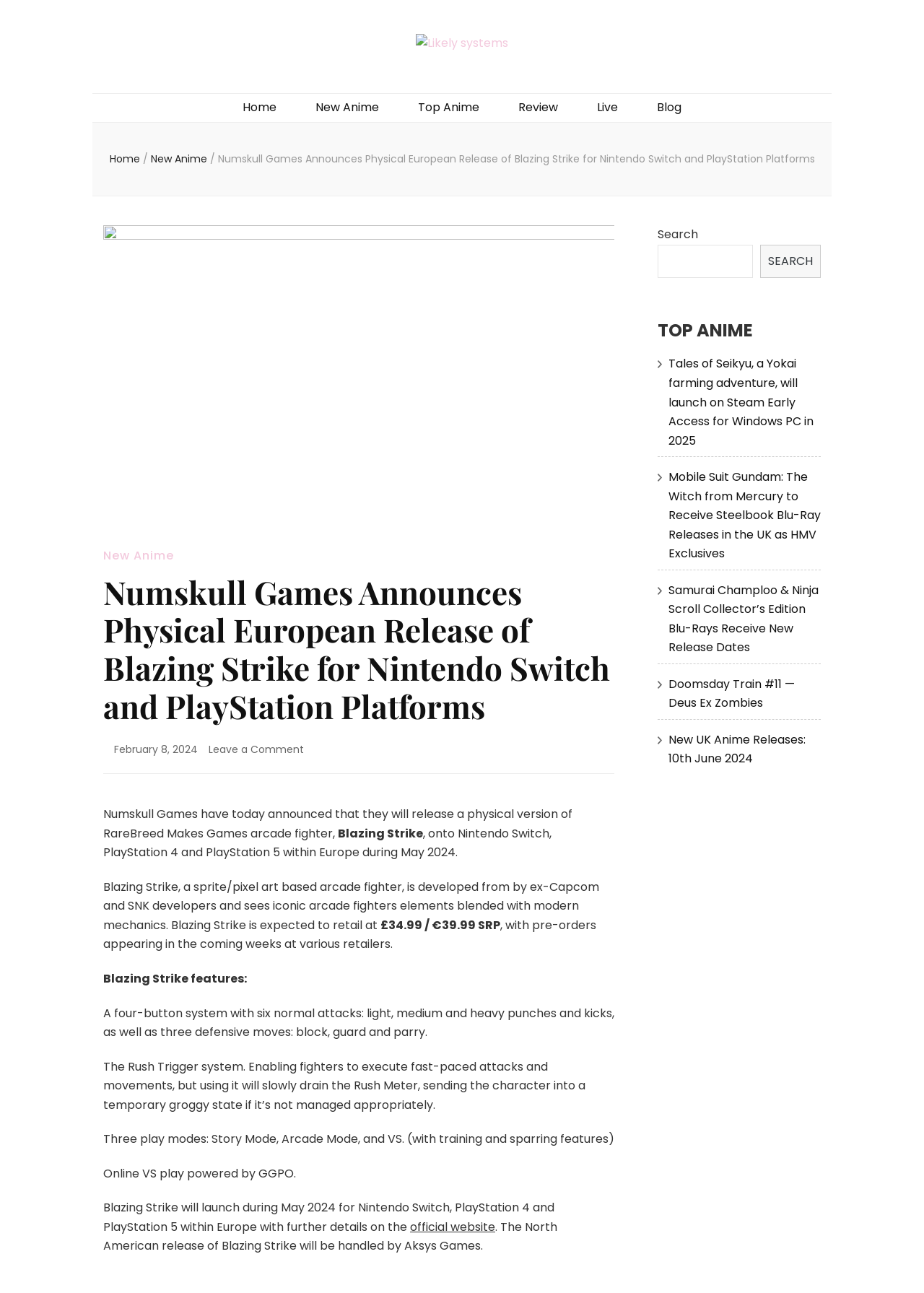Could you specify the bounding box coordinates for the clickable section to complete the following instruction: "Search for anime"?

[0.712, 0.189, 0.815, 0.215]